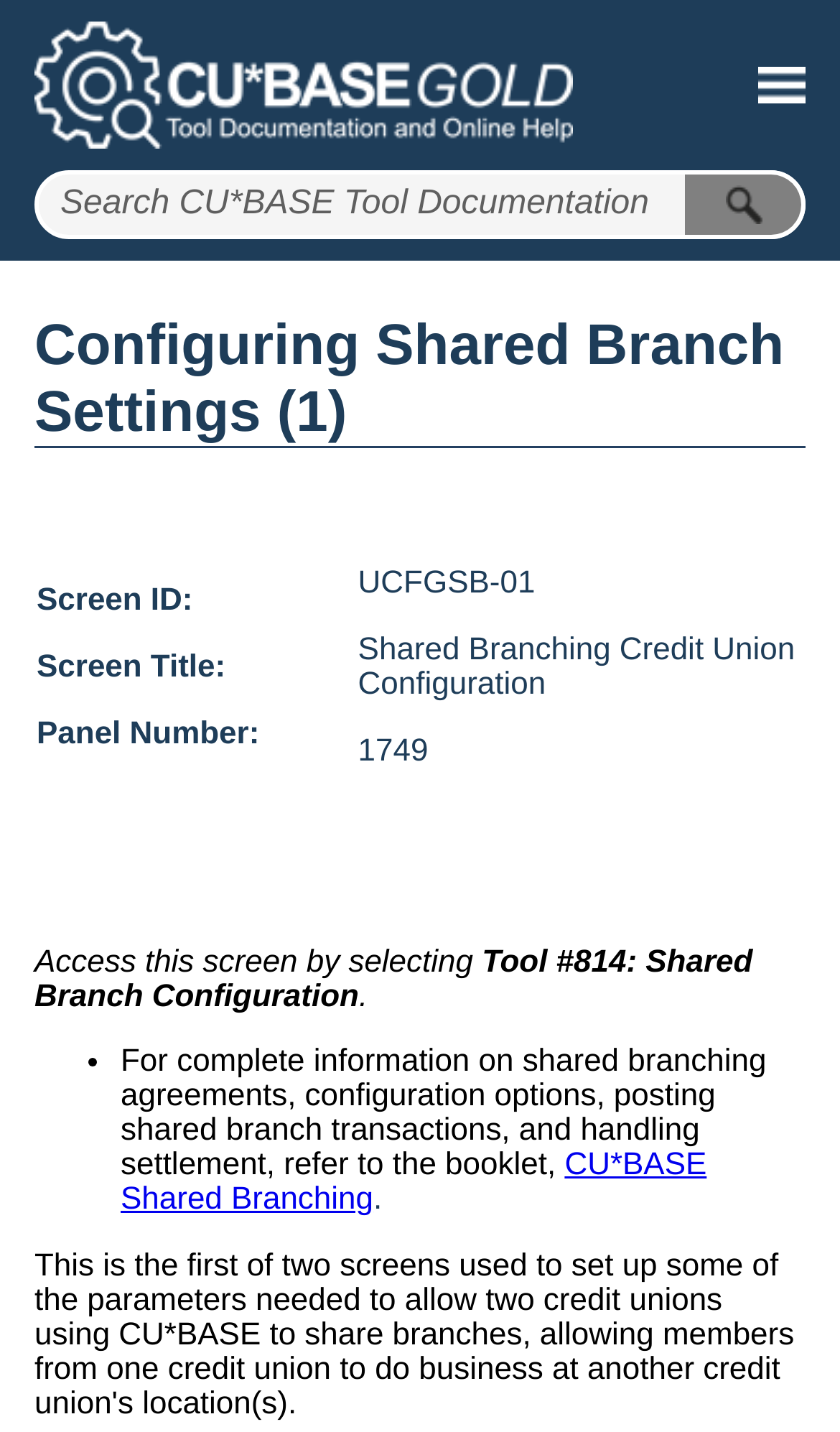Respond with a single word or phrase to the following question: How many links are present on this webpage?

3